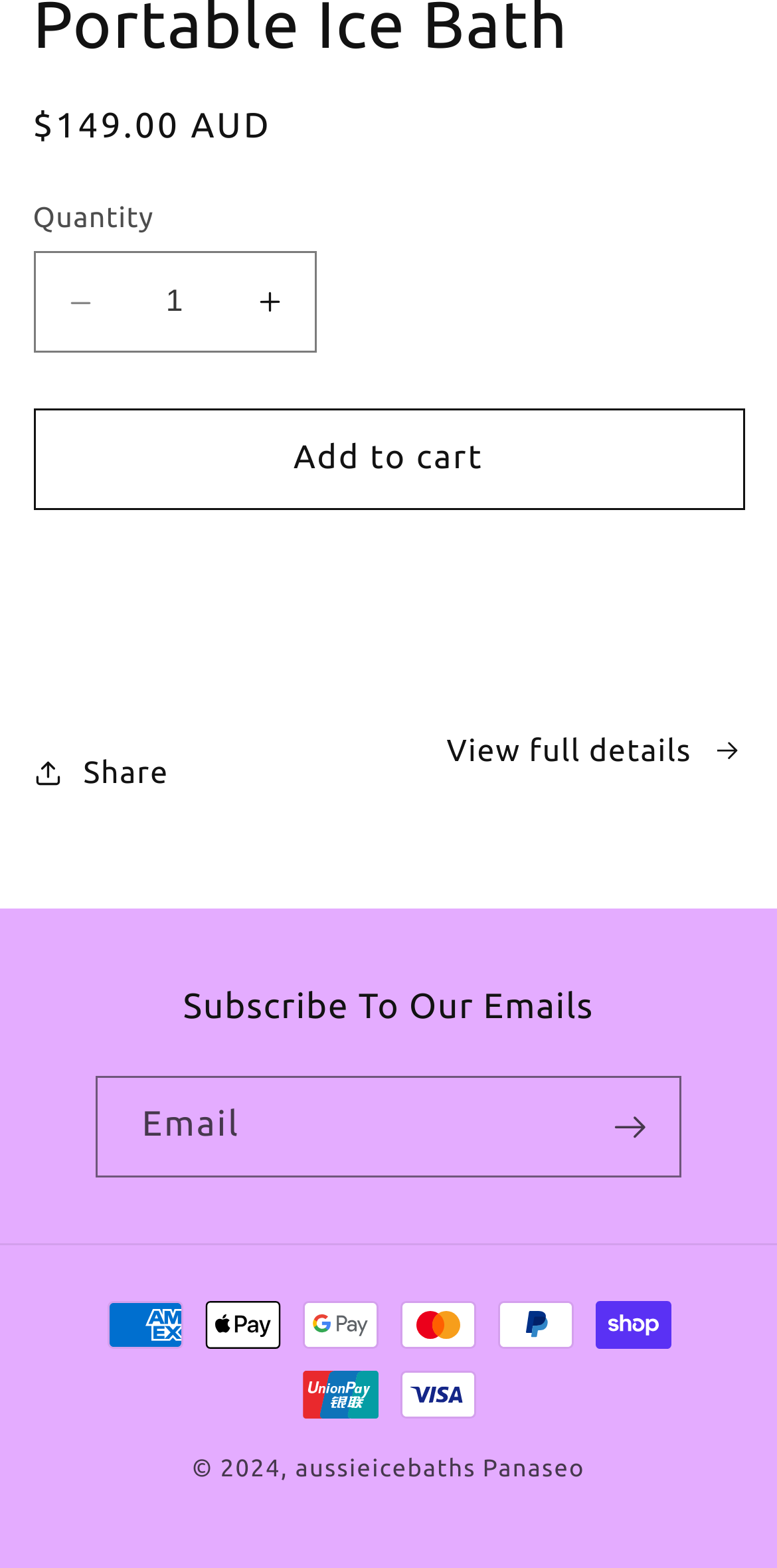What is the copyright year of the website?
Please respond to the question with a detailed and well-explained answer.

The copyright year of the website can be found at the very bottom of the page, which displays the text '© 2024'.